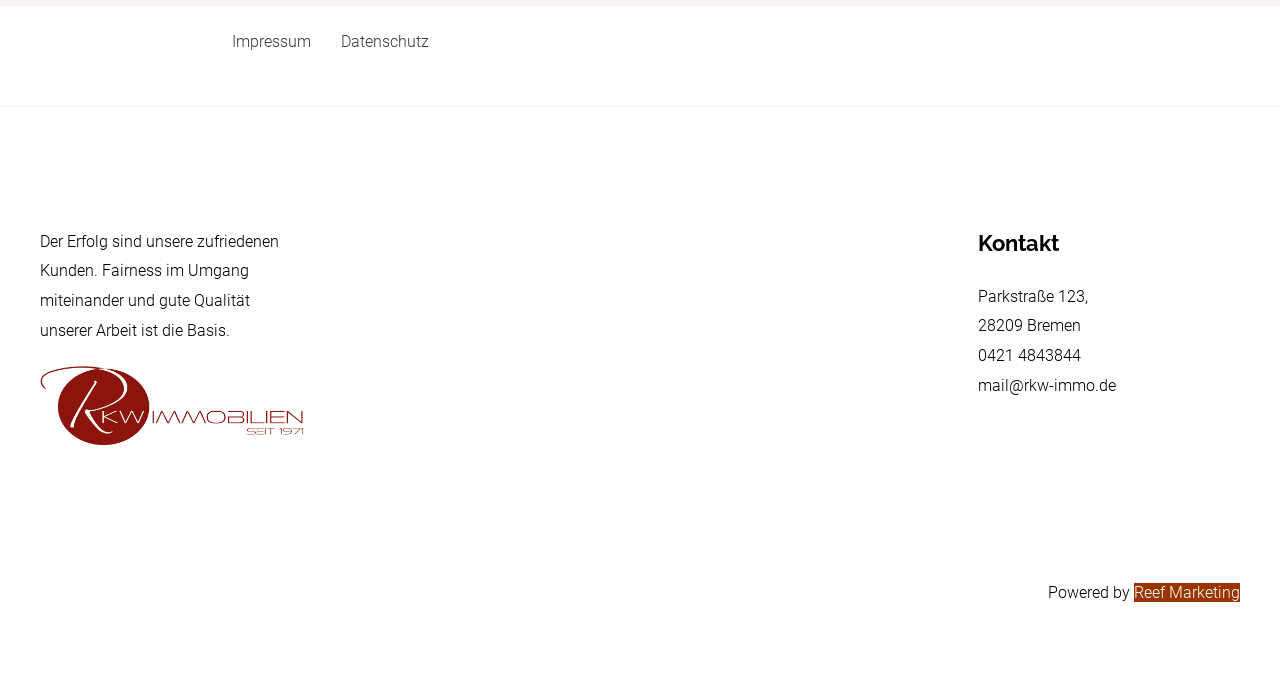Find the UI element described as: "0421 4843844" and predict its bounding box coordinates. Ensure the coordinates are four float numbers between 0 and 1, [left, top, right, bottom].

[0.764, 0.502, 0.844, 0.529]